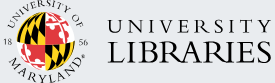Summarize the image with a detailed caption.

The image features the official logo of the University of Maryland Libraries, showcasing a prominent round emblem that includes the state flag of Maryland, which is characterized by its distinctive black and gold, along with red and white colors. The text next to the emblem reads "UNIVERSITY LIBRARIES," clearly indicating its affiliation with the University of Maryland. The logo is designed to convey a sense of academic authority and institutional pride, reflecting the library's dedication to serving students and faculty within the Maryland community.